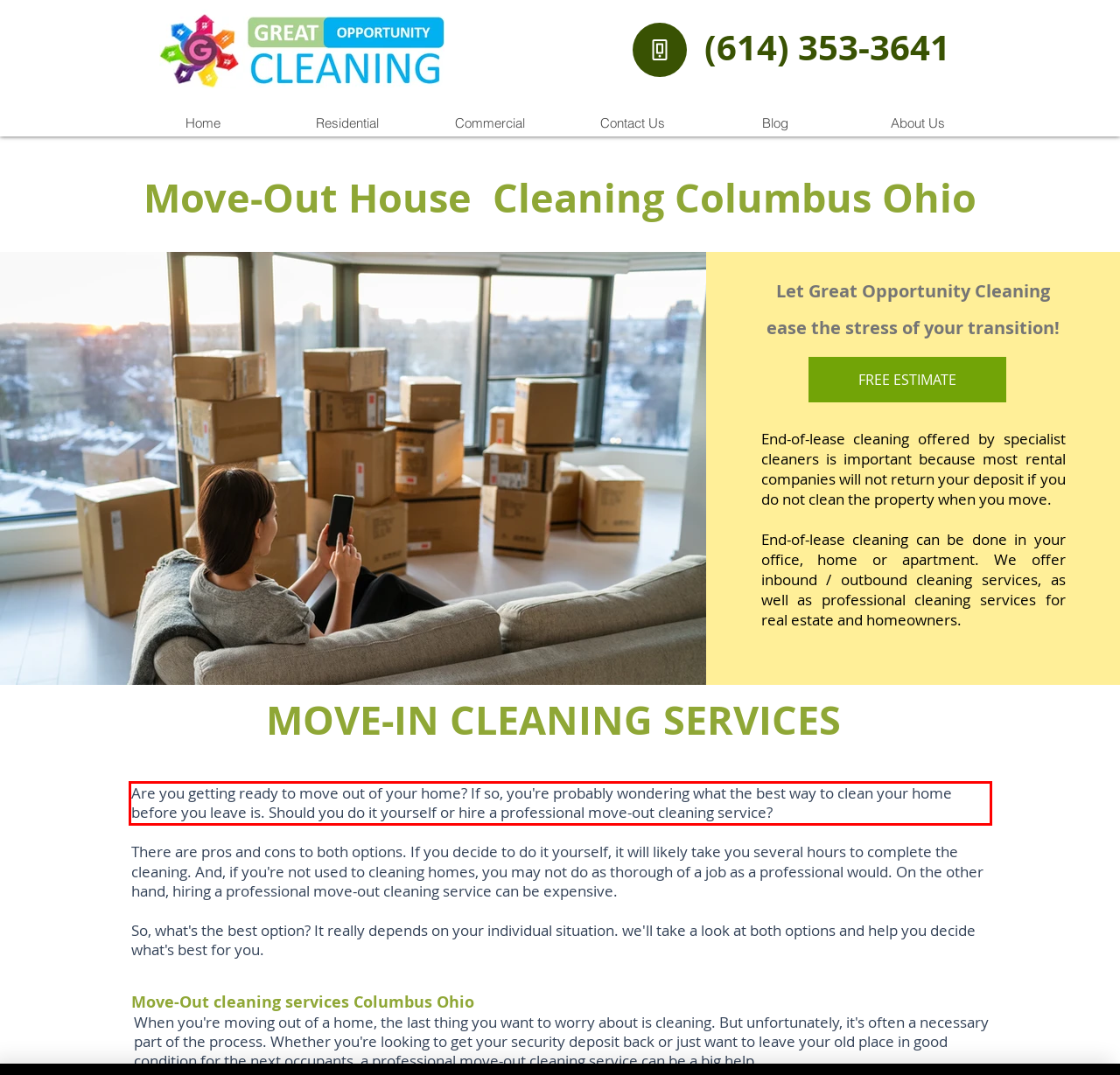Given a screenshot of a webpage with a red bounding box, extract the text content from the UI element inside the red bounding box.

Are you getting ready to move out of your home? If so, you're probably wondering what the best way to clean your home before you leave is. Should you do it yourself or hire a professional move-out cleaning service?